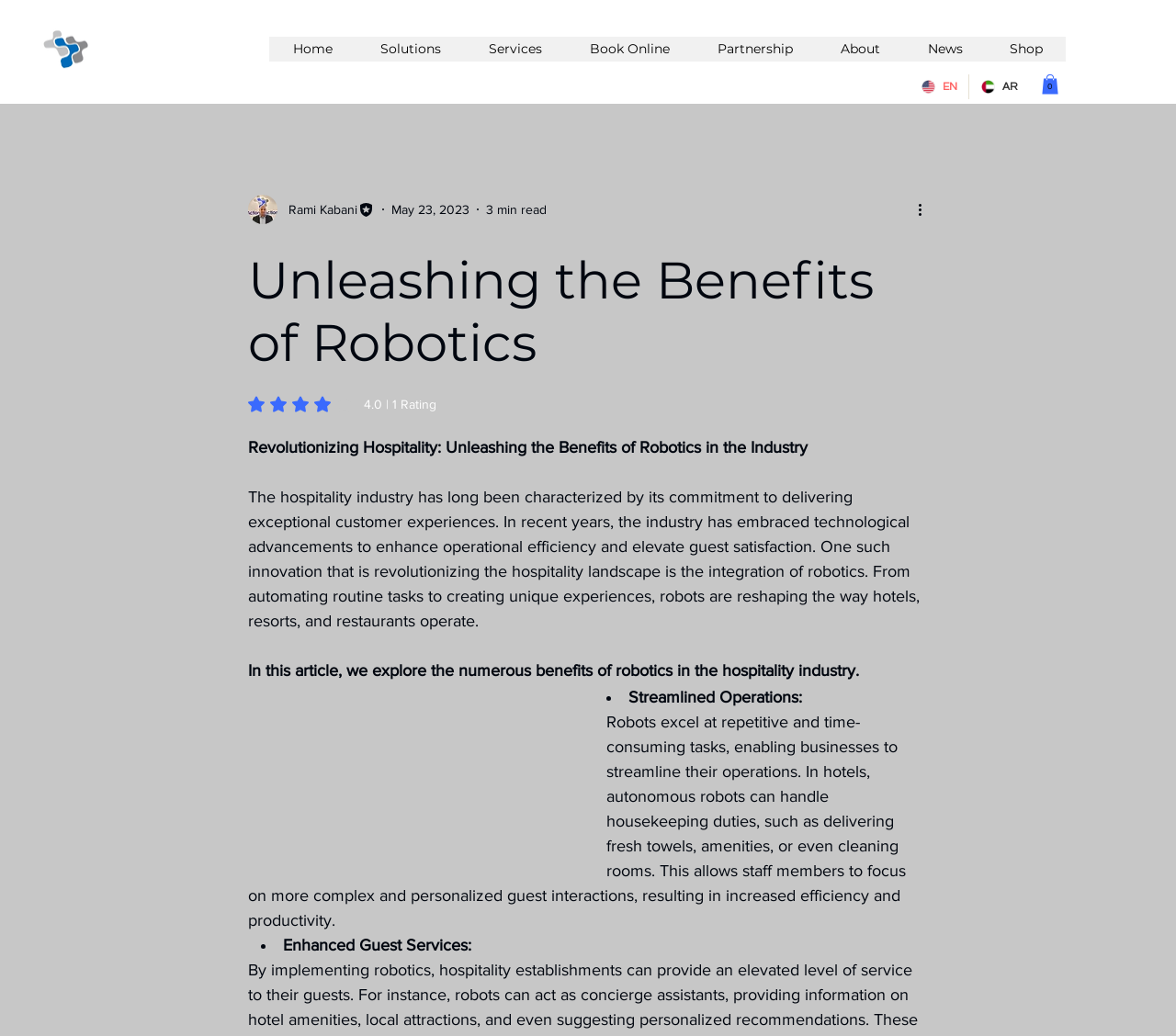For the given element description News, determine the bounding box coordinates of the UI element. The coordinates should follow the format (top-left x, top-left y, bottom-right x, bottom-right y) and be within the range of 0 to 1.

[0.769, 0.035, 0.838, 0.07]